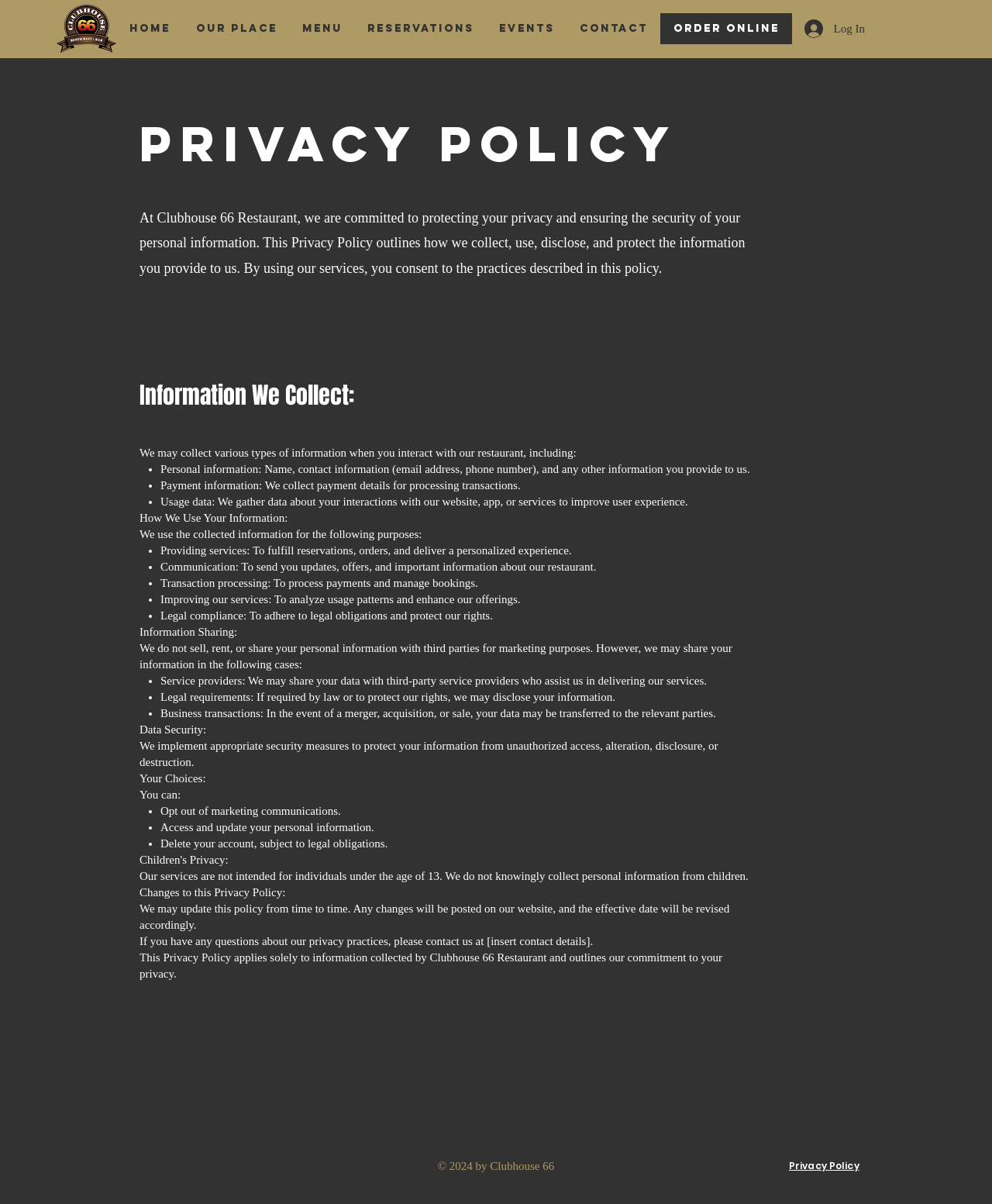Determine the bounding box coordinates for the clickable element to execute this instruction: "View PRIVACY POLICY". Provide the coordinates as four float numbers between 0 and 1, i.e., [left, top, right, bottom].

[0.795, 0.963, 0.866, 0.974]